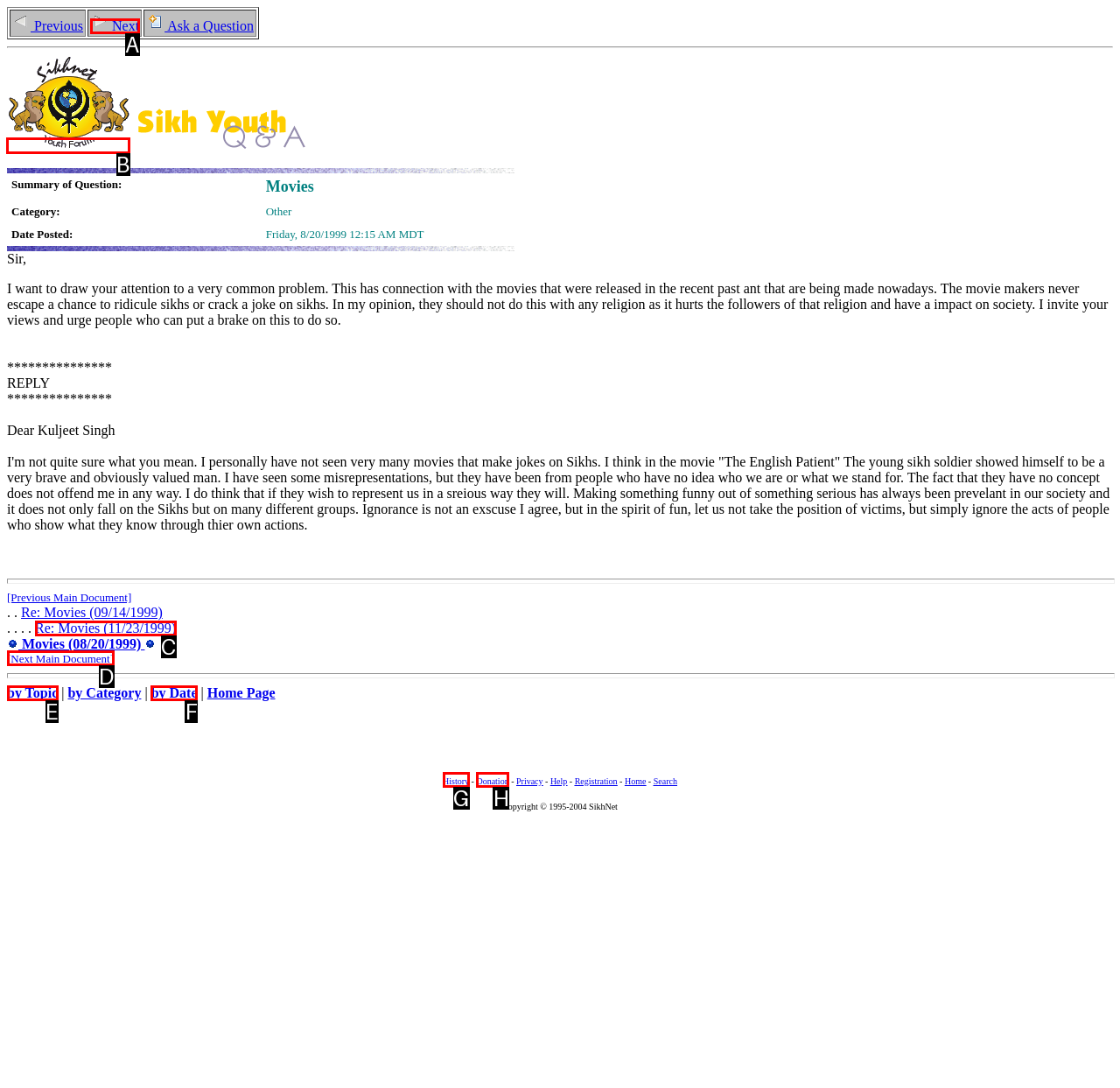Tell me which letter corresponds to the UI element that should be clicked to fulfill this instruction: Click on 'Sikhnet Youth Forum' link
Answer using the letter of the chosen option directly.

B